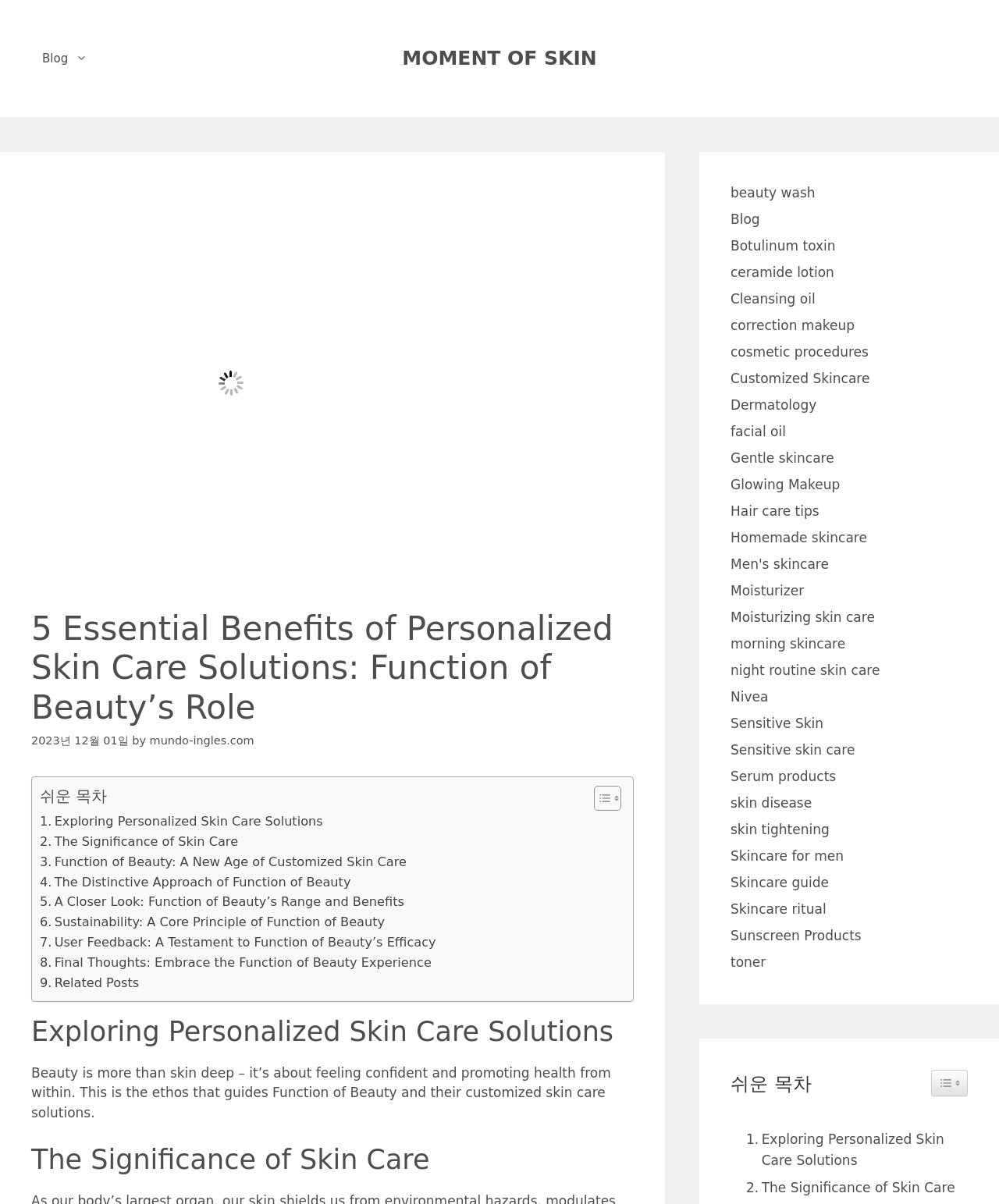What is the title of the first section?
Provide a concise answer using a single word or phrase based on the image.

5 Essential Benefits of Personalized Skin Care Solutions